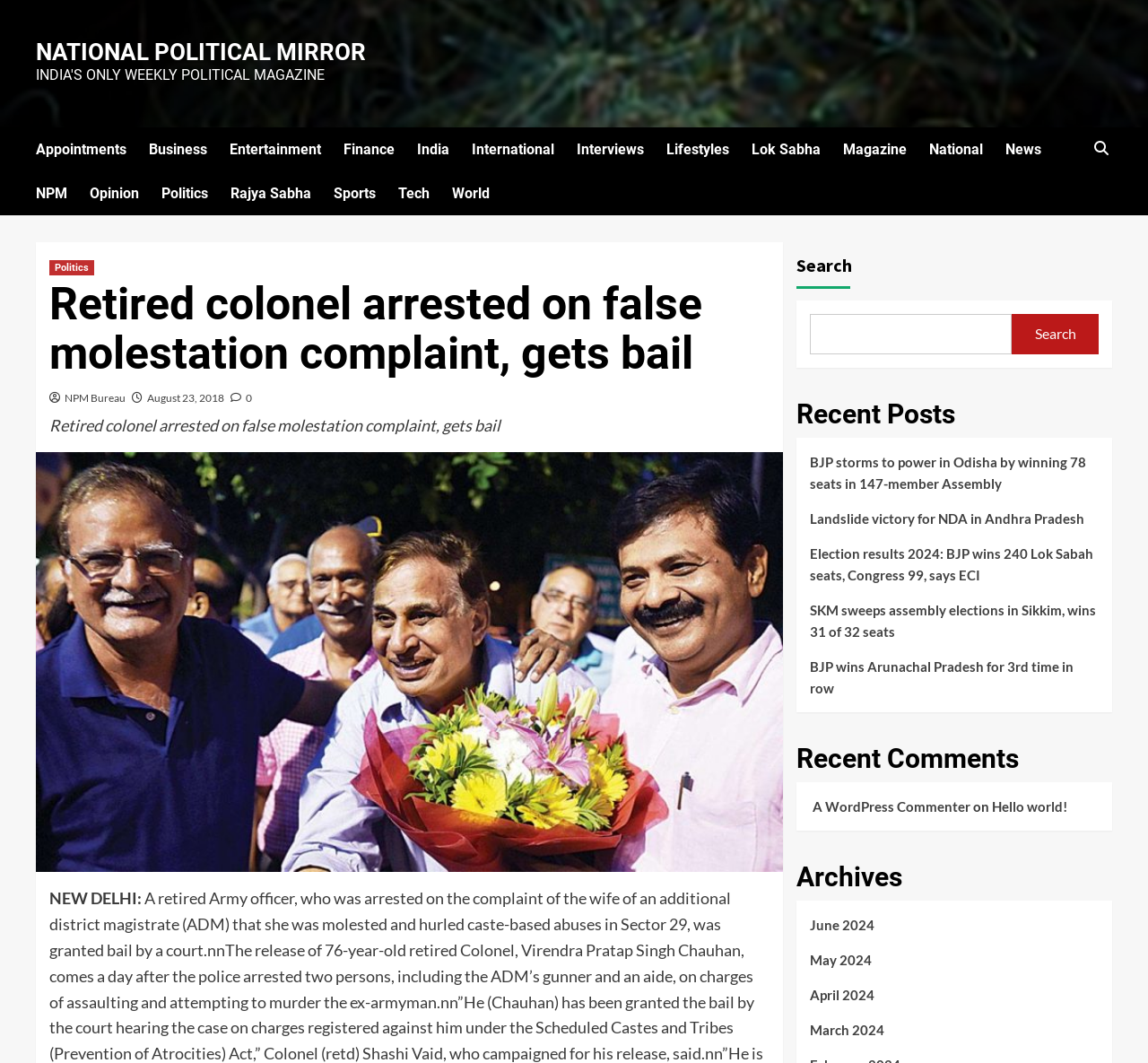Please identify the bounding box coordinates of the element that needs to be clicked to execute the following command: "Read the 'Retired colonel arrested on false molestation complaint, gets bail' article". Provide the bounding box using four float numbers between 0 and 1, formatted as [left, top, right, bottom].

[0.043, 0.263, 0.67, 0.356]